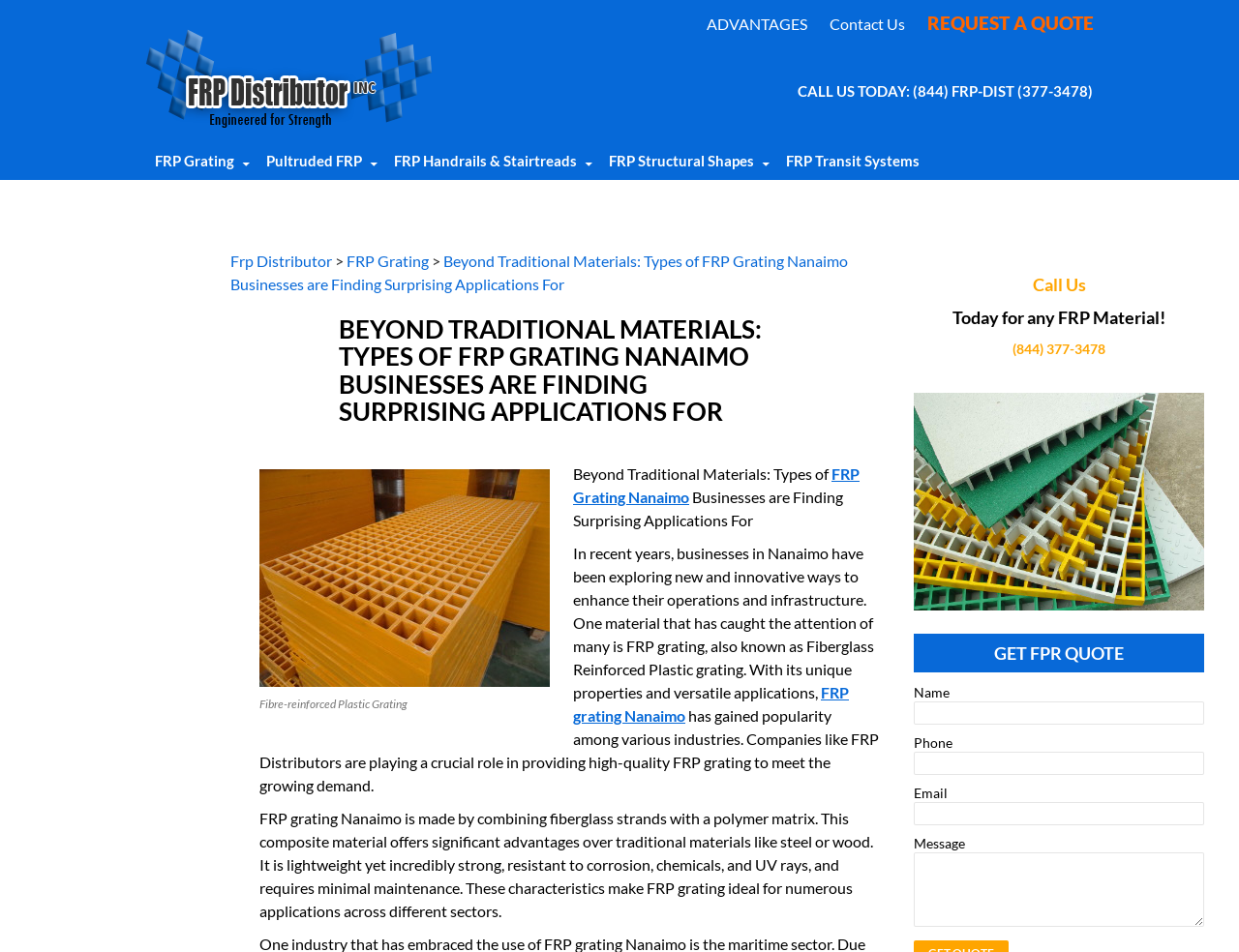Provide a one-word or brief phrase answer to the question:
What are the characteristics of FRP grating?

Lightweight, strong, corrosion-resistant